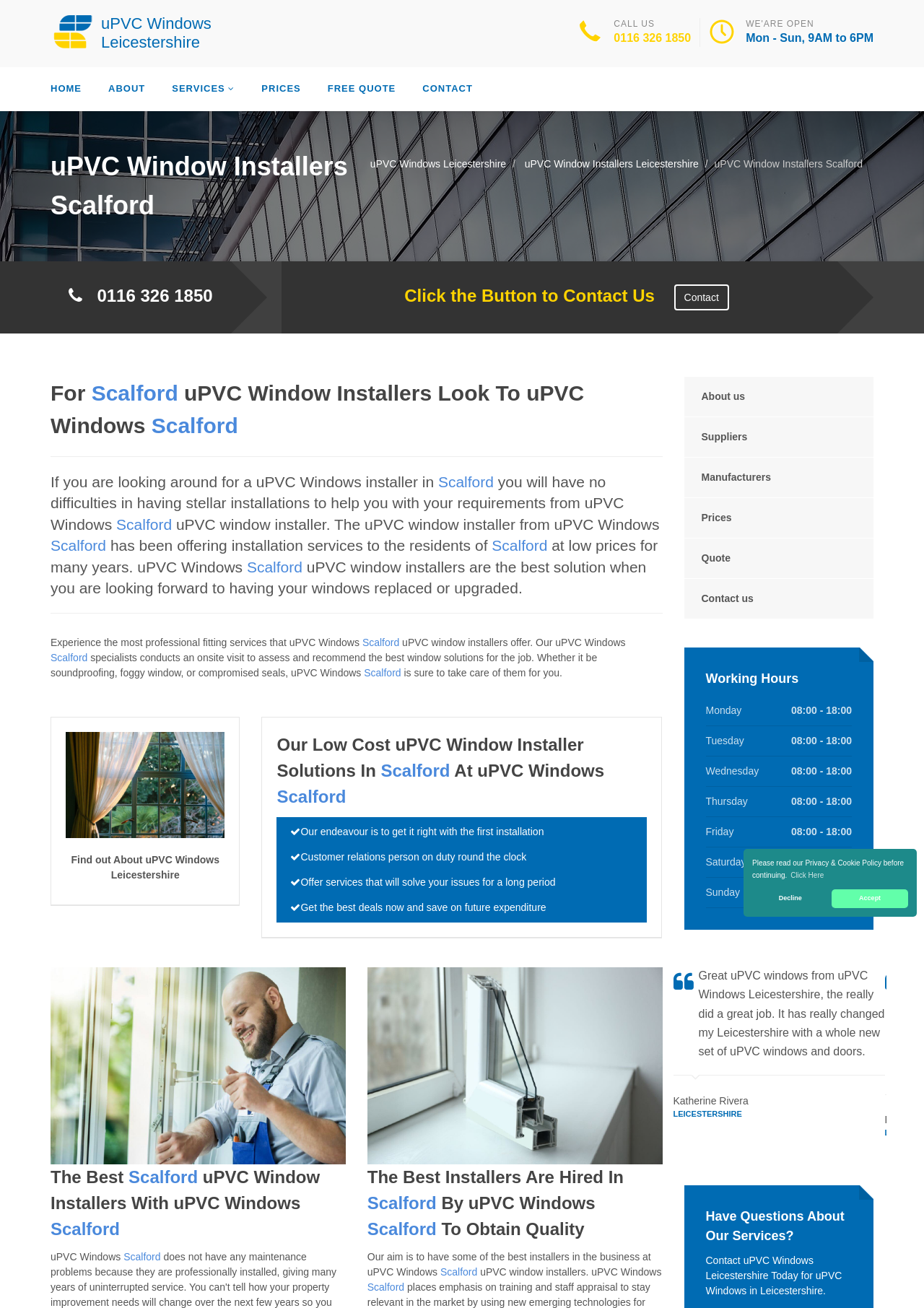What is the benefit of using uPVC Windows Leicestershire for uPVC window installation?
Refer to the screenshot and respond with a concise word or phrase.

Long-term solutions